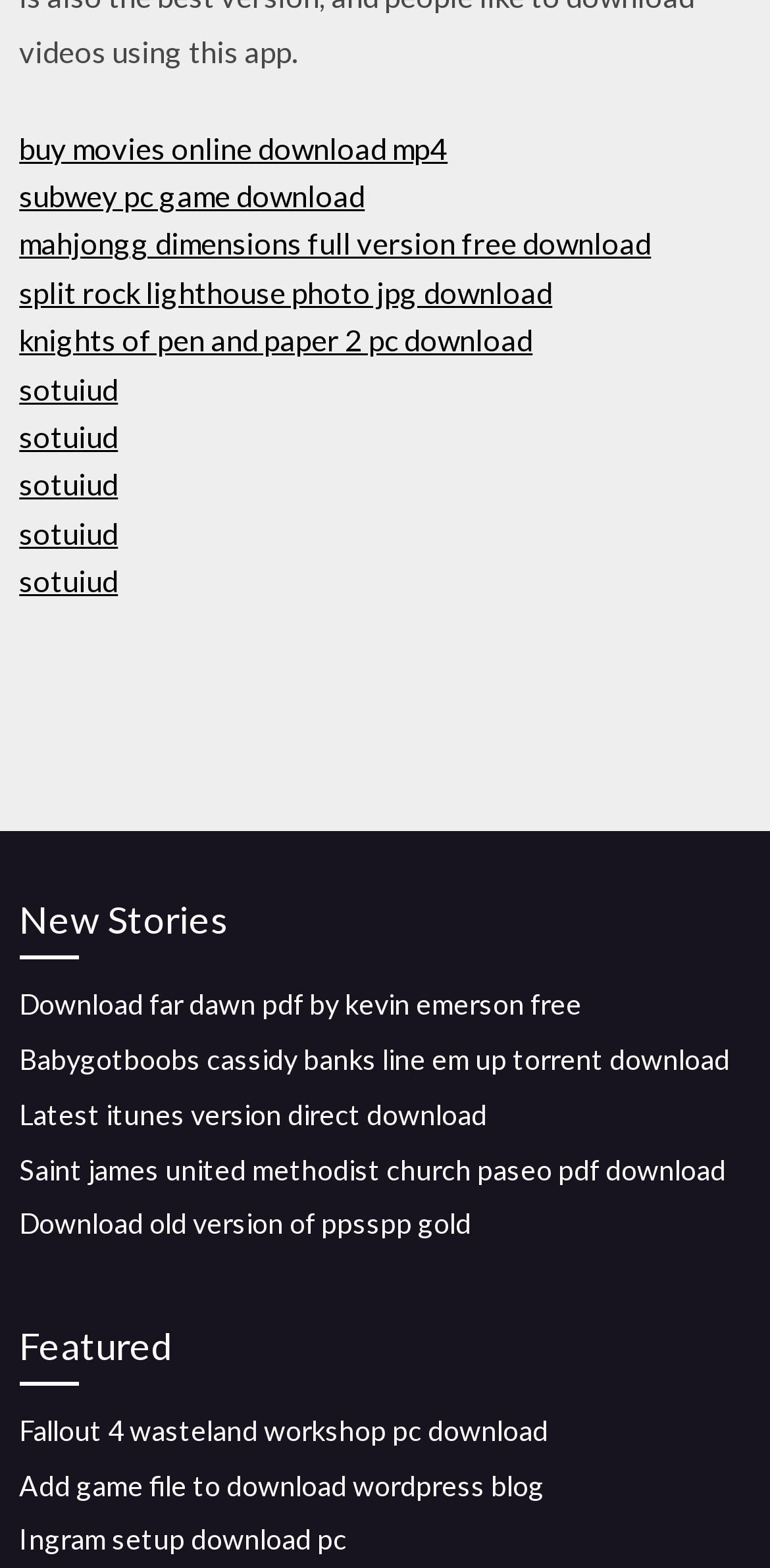Give a short answer to this question using one word or a phrase:
Are there any game-related links on the webpage?

Yes